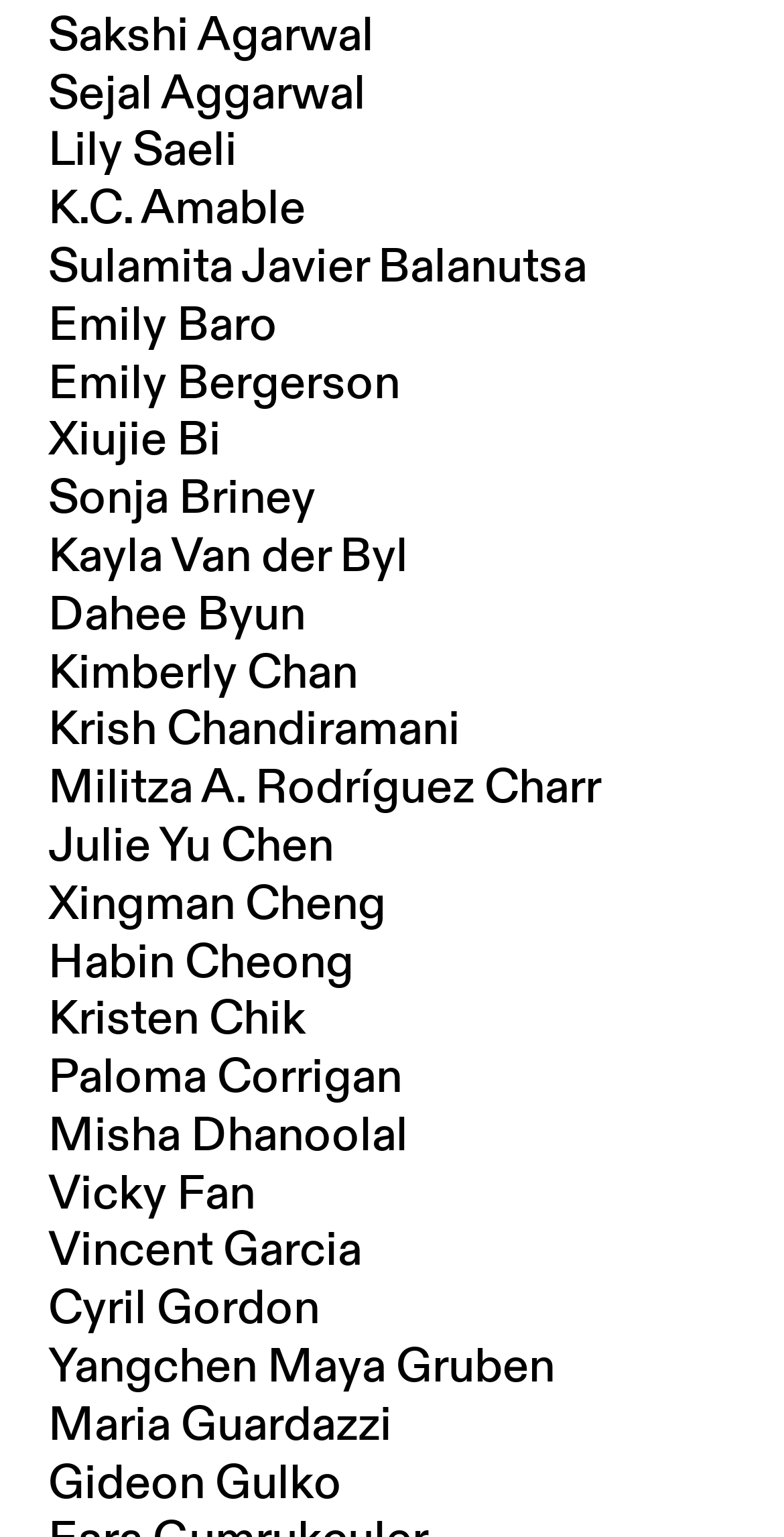What is the longest name on the list?
Give a one-word or short phrase answer based on the image.

Militza A. Rodríguez Charr